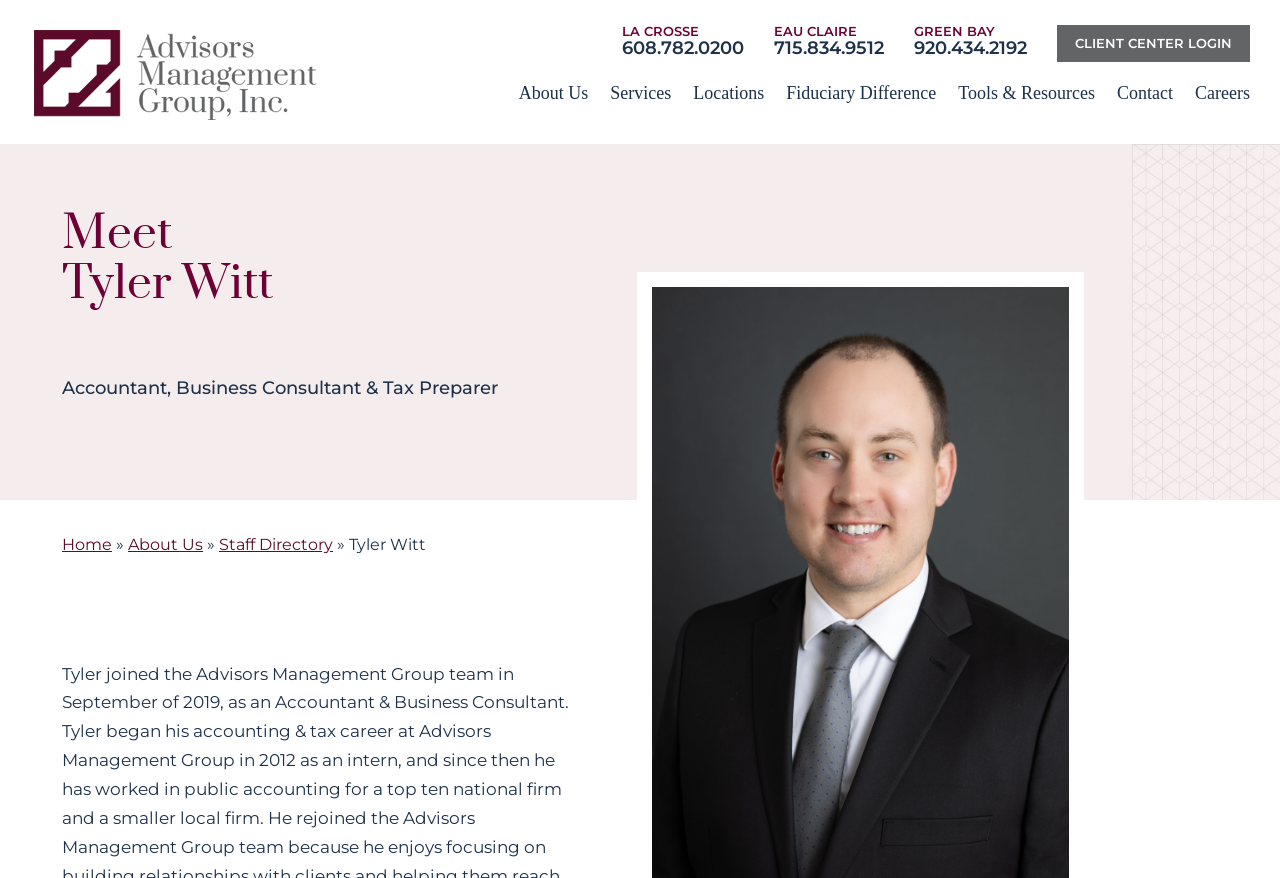Find the bounding box coordinates of the clickable element required to execute the following instruction: "Contact Tyler Witt". Provide the coordinates as four float numbers between 0 and 1, i.e., [left, top, right, bottom].

[0.866, 0.096, 0.923, 0.118]